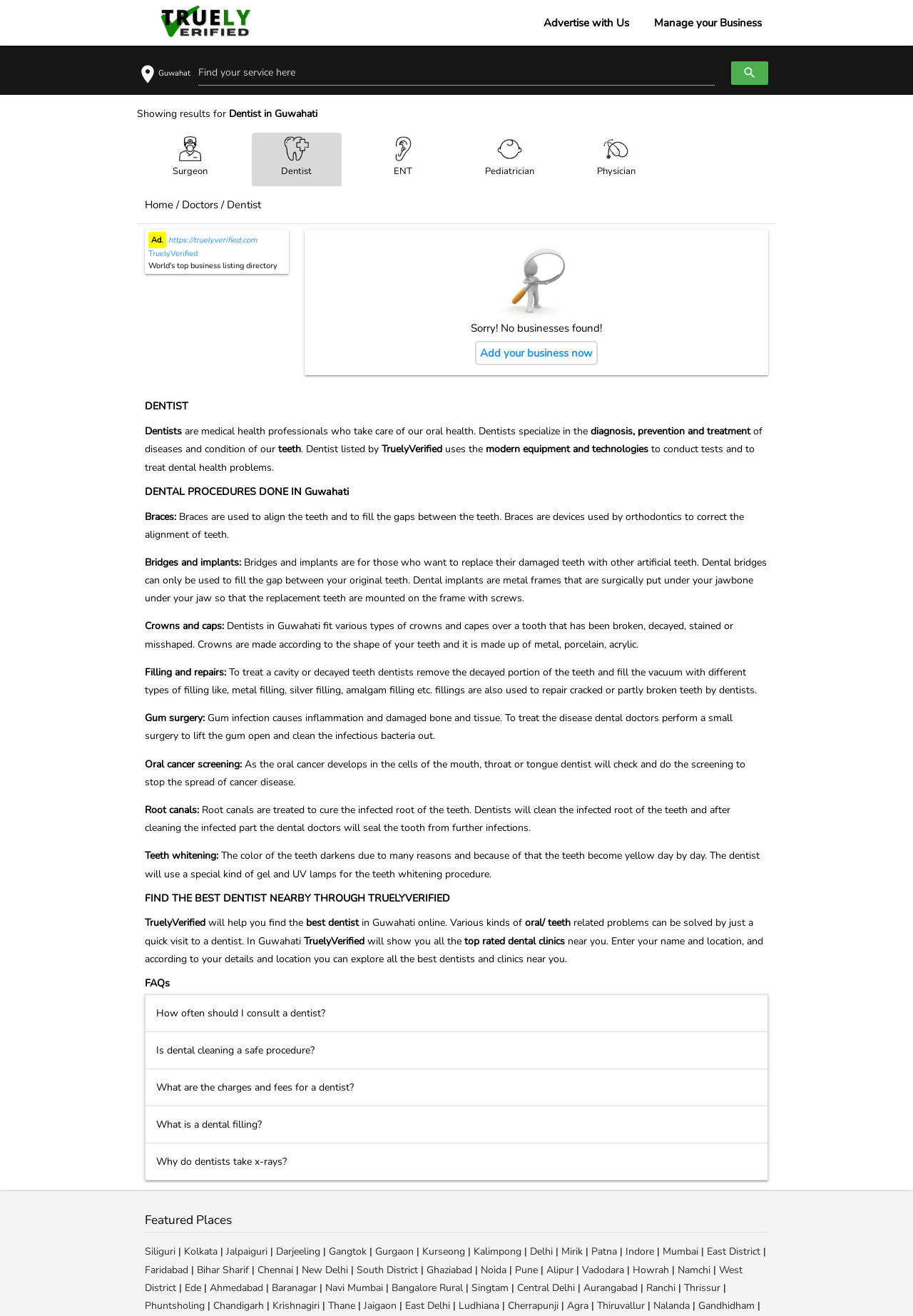How can I find the best dentist nearby?
With the help of the image, please provide a detailed response to the question.

The webpage suggests that TruelyVerified will help you find the best dentist in Guwahati online. You can enter your name and location, and according to your details and location, you can explore all the best dentists and clinics near you.